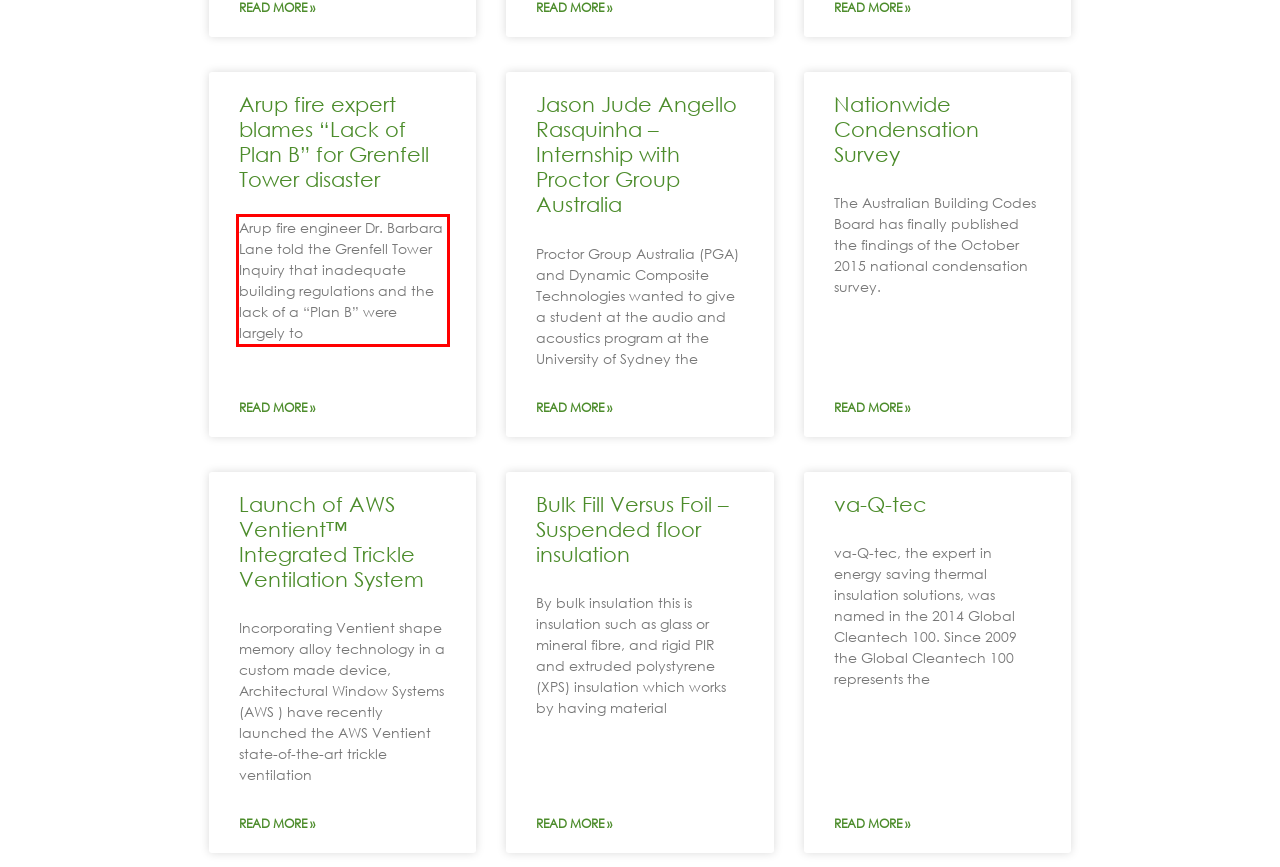Observe the screenshot of the webpage, locate the red bounding box, and extract the text content within it.

Arup fire engineer Dr. Barbara Lane told the Grenfell Tower Inquiry that inadequate building regulations and the lack of a “Plan B” were largely to